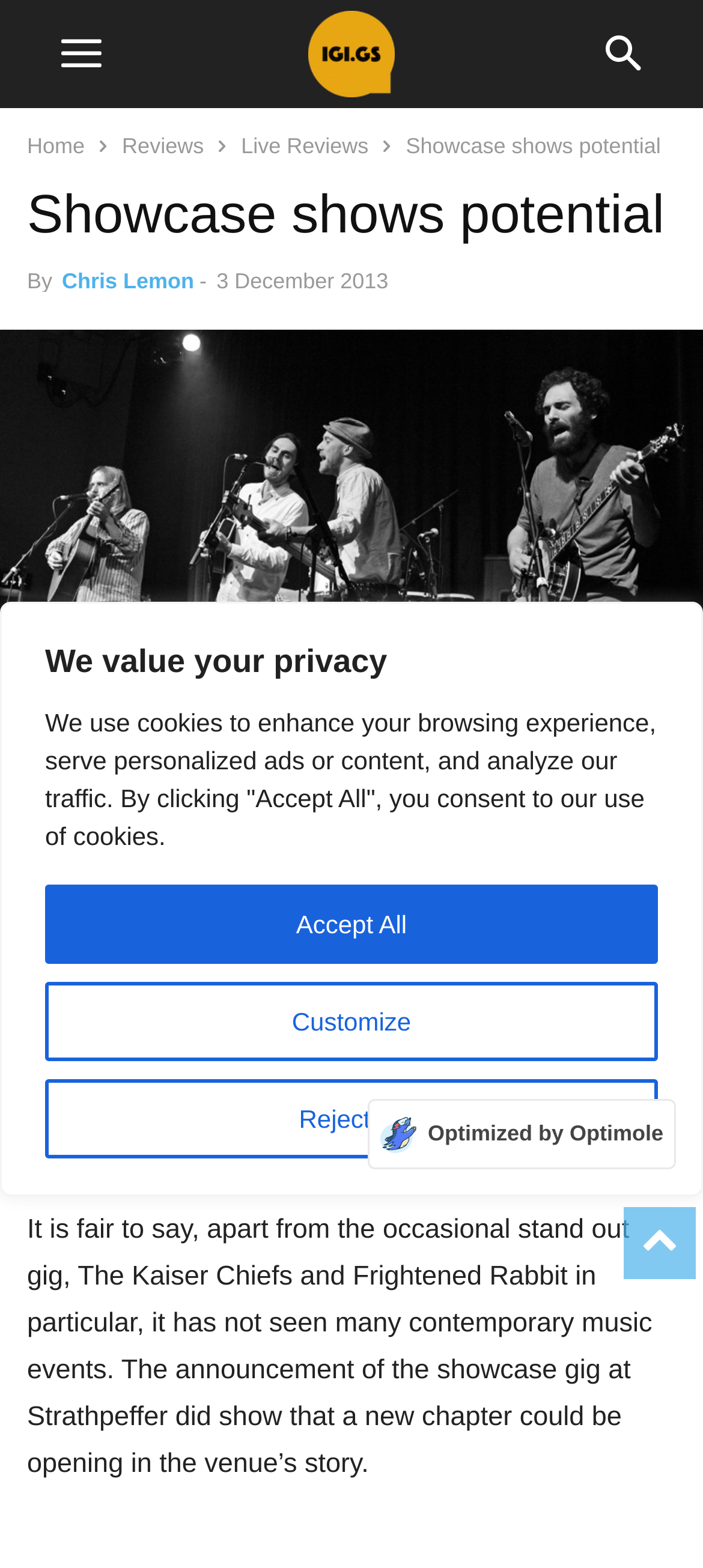Please locate the clickable area by providing the bounding box coordinates to follow this instruction: "Click the Live Reviews link".

[0.343, 0.085, 0.524, 0.101]